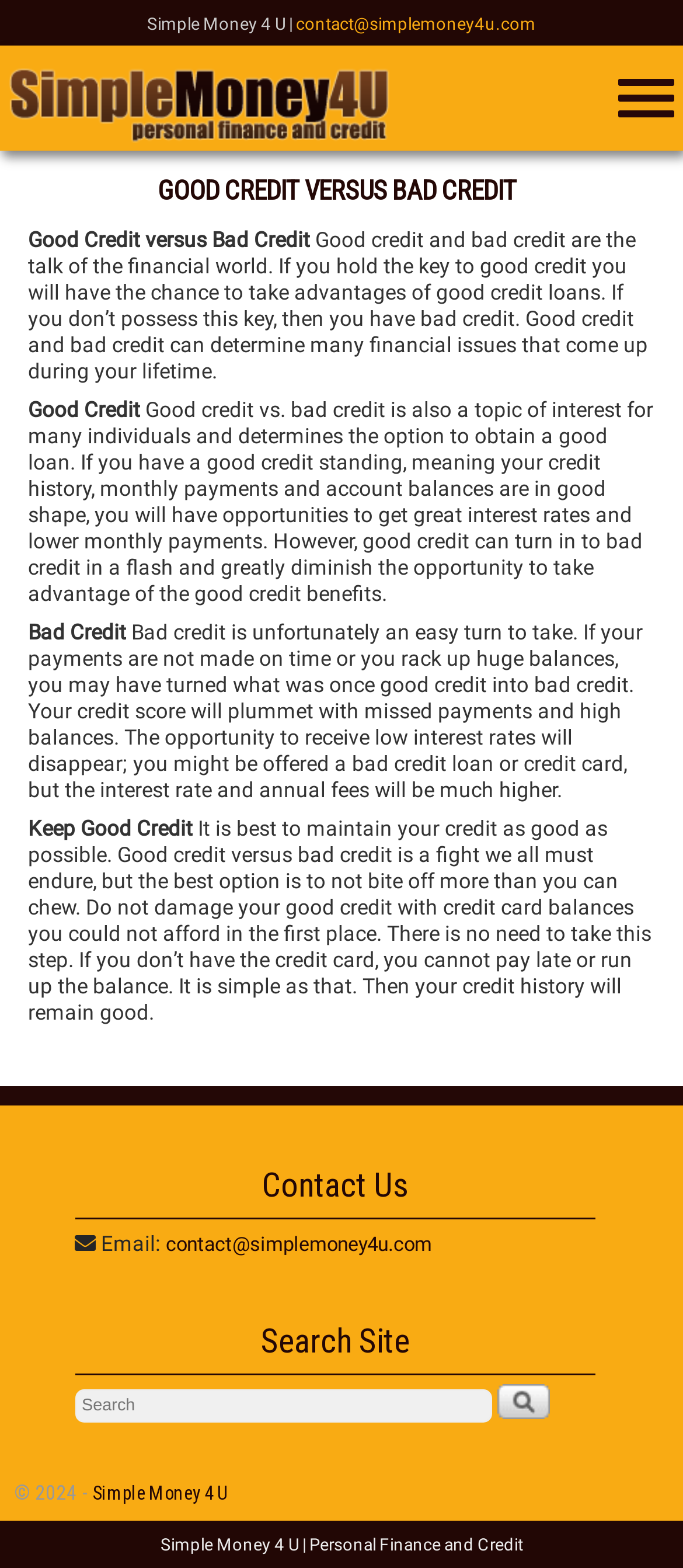What is the website's name?
Give a detailed and exhaustive answer to the question.

The website's name is 'Simple Money 4 U' which is mentioned in the top-left corner of the webpage as 'Simple Money 4 U |' and also as a link 'Simple Money 4 U' in the header section.